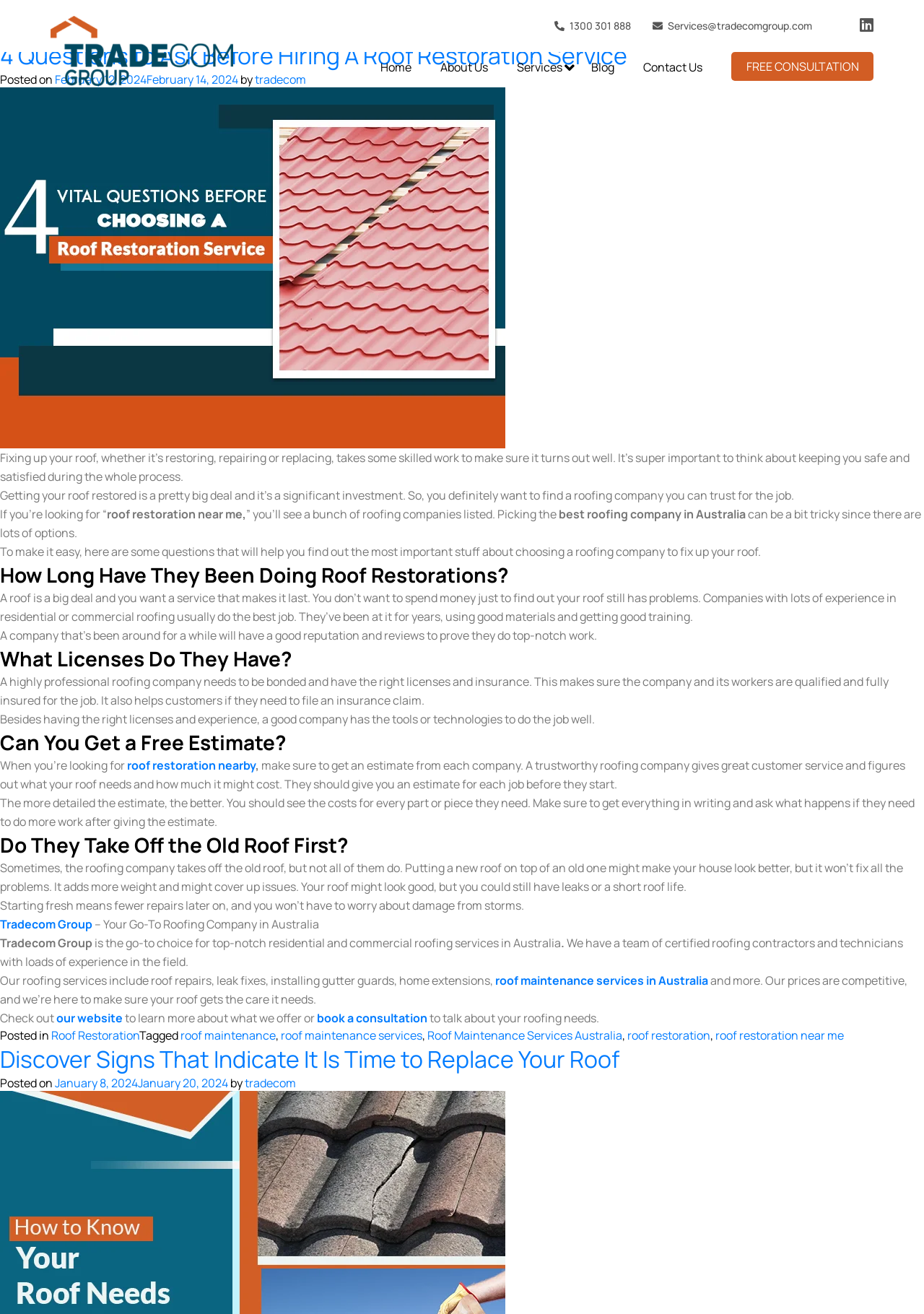Please find the bounding box coordinates of the element that must be clicked to perform the given instruction: "Visit the 'Home' page". The coordinates should be four float numbers from 0 to 1, i.e., [left, top, right, bottom].

[0.412, 0.04, 0.445, 0.065]